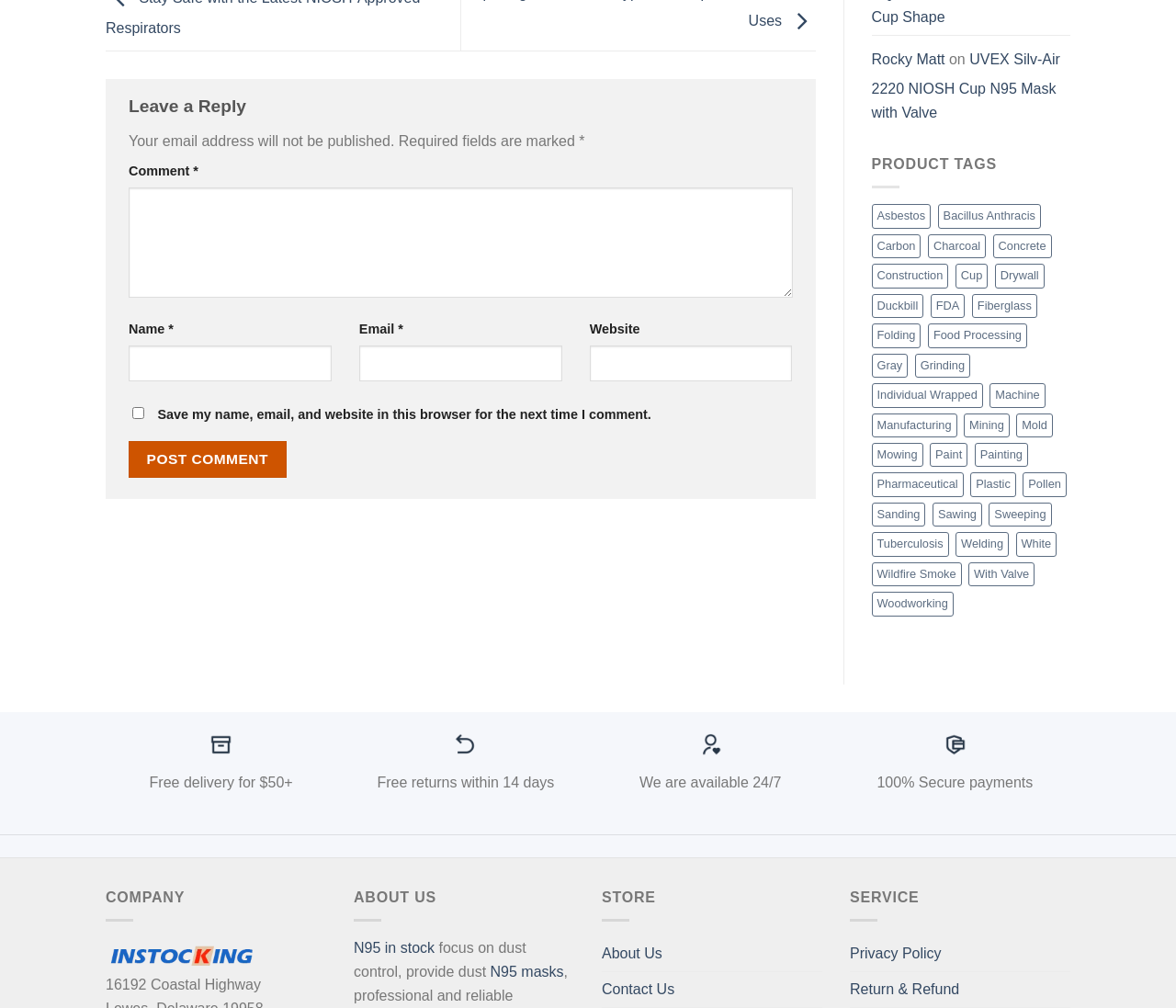Identify the bounding box coordinates of the section to be clicked to complete the task described by the following instruction: "Click on the 'UVEX Silv-Air 2220 NIOSH Cup N95 Mask with Valve' link". The coordinates should be four float numbers between 0 and 1, formatted as [left, top, right, bottom].

[0.741, 0.046, 0.901, 0.124]